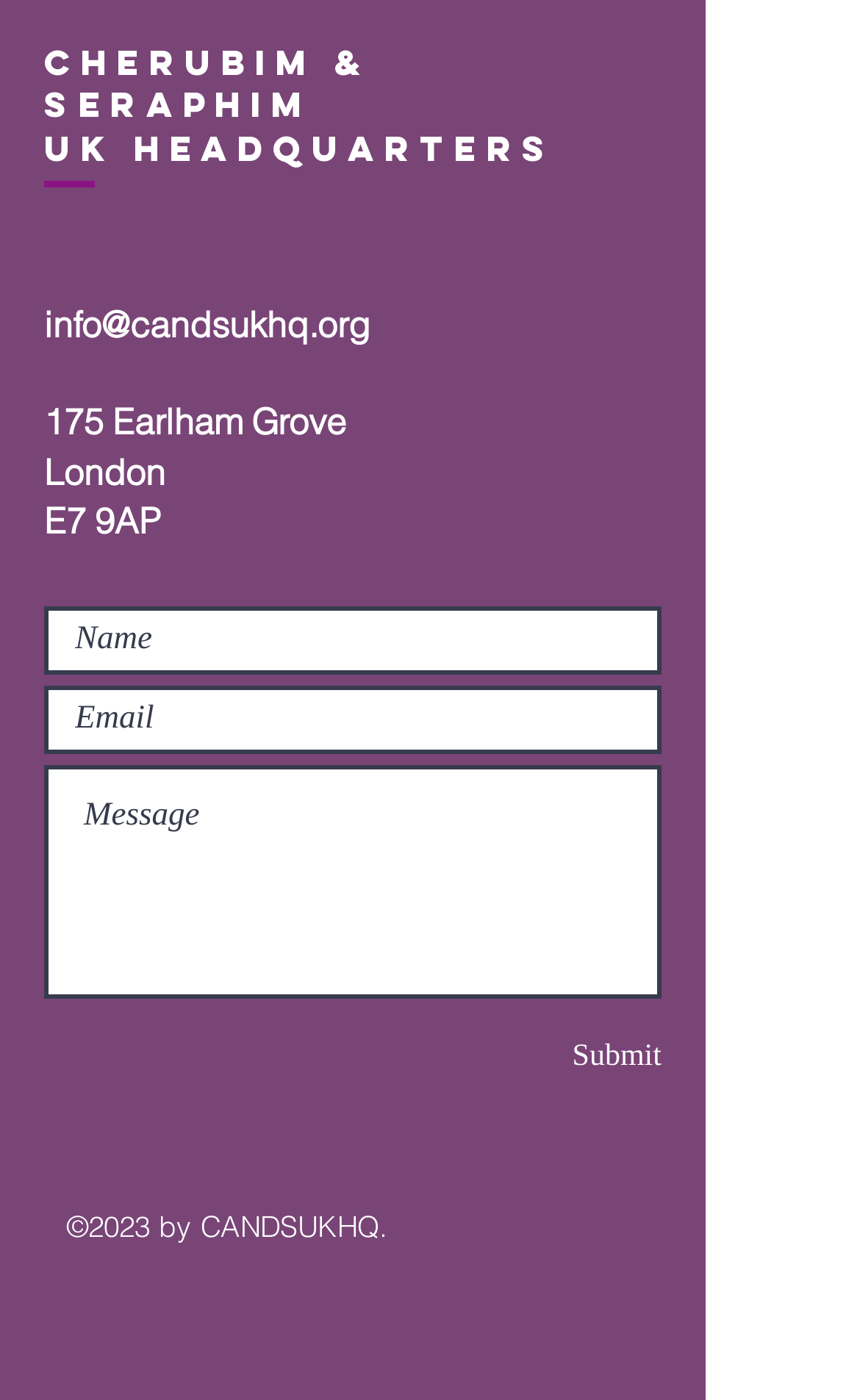Locate the bounding box of the UI element defined by this description: "info@candsukhq.org". The coordinates should be given as four float numbers between 0 and 1, formatted as [left, top, right, bottom].

[0.051, 0.215, 0.431, 0.247]